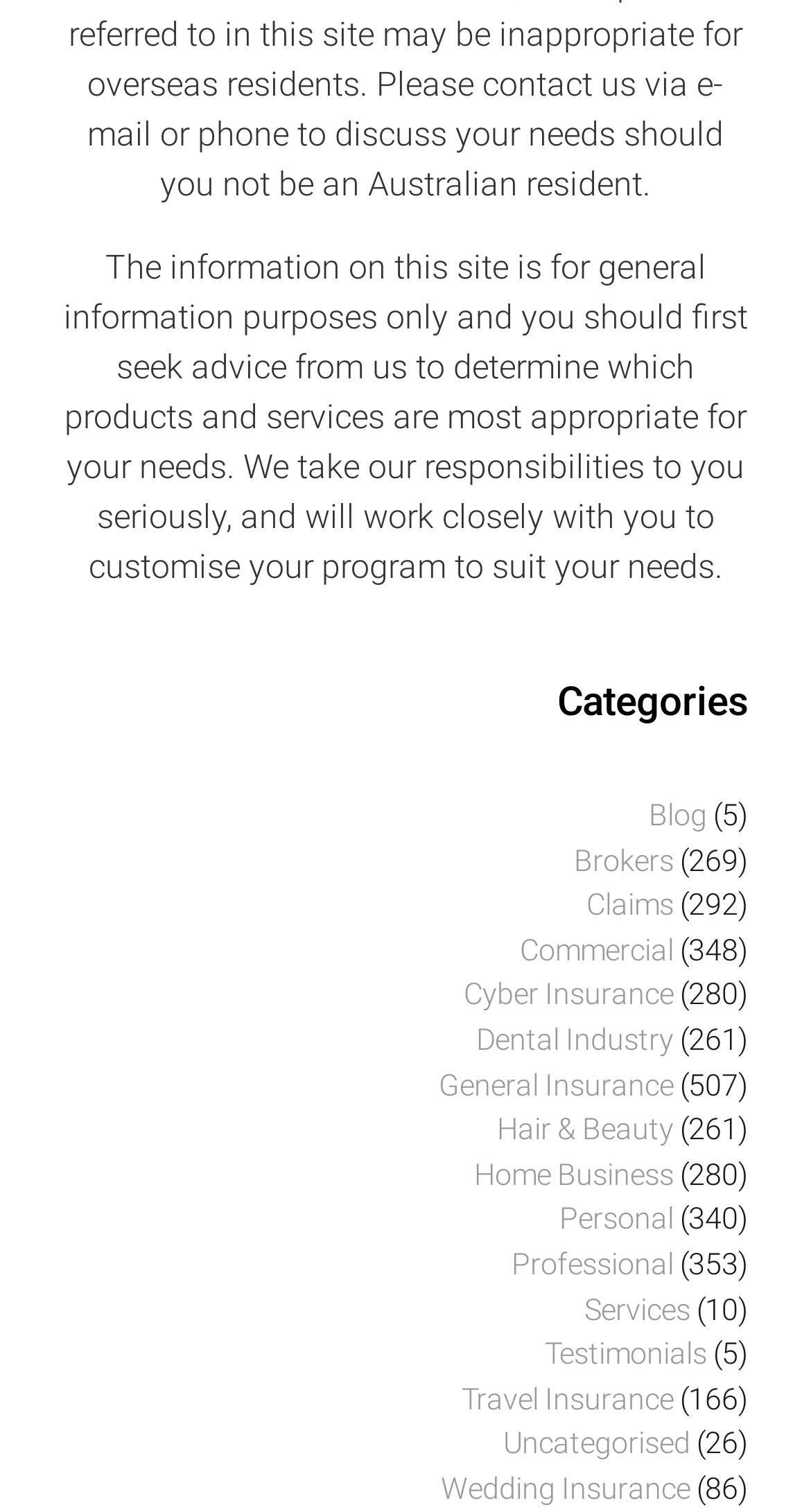Answer this question using a single word or a brief phrase:
What is the purpose of the website?

Insurance services